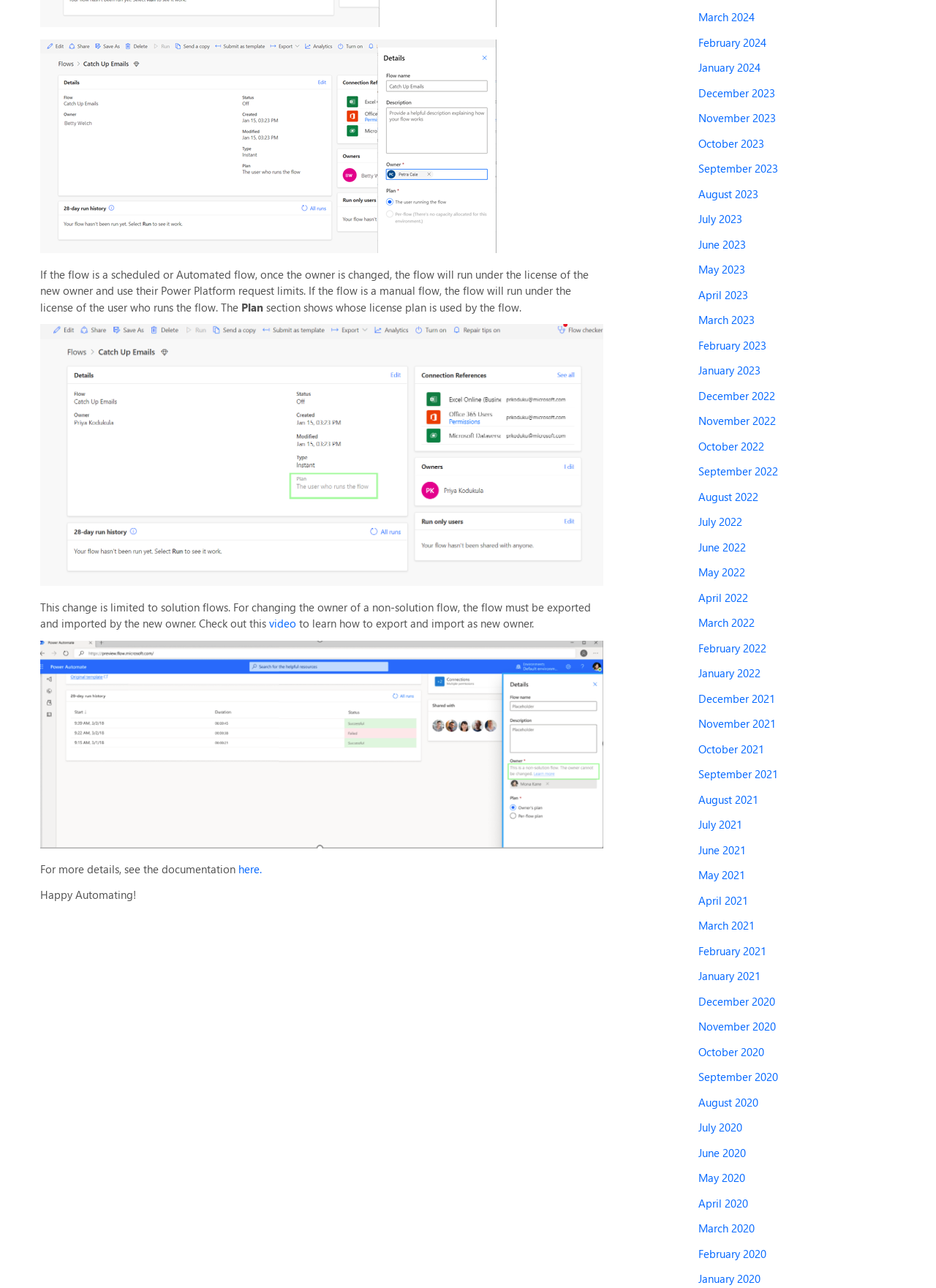Identify the bounding box coordinates of the region that needs to be clicked to carry out this instruction: "Check the documentation here.". Provide these coordinates as four float numbers ranging from 0 to 1, i.e., [left, top, right, bottom].

[0.255, 0.669, 0.28, 0.681]